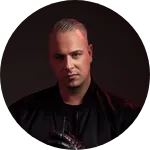Provide a comprehensive description of the image.

The image features a portrait of the artist known as Radical Redemption, presented with a modern and sleek aesthetic. He is depicted against a dark background that enhances the intensity of his expression. Dressed in a stylish black jacket, his confident gaze is paired with a slight smirk, encapsulating a sense of charisma and strength. The circular framing of the image adds to its bold presence, making it suitable for promotional material. Radical Redemption is recognized for his contributions to the hard music scene, particularly in genres like Hardcore and Hardstyle, resonating deeply with fans and the festival circuit.